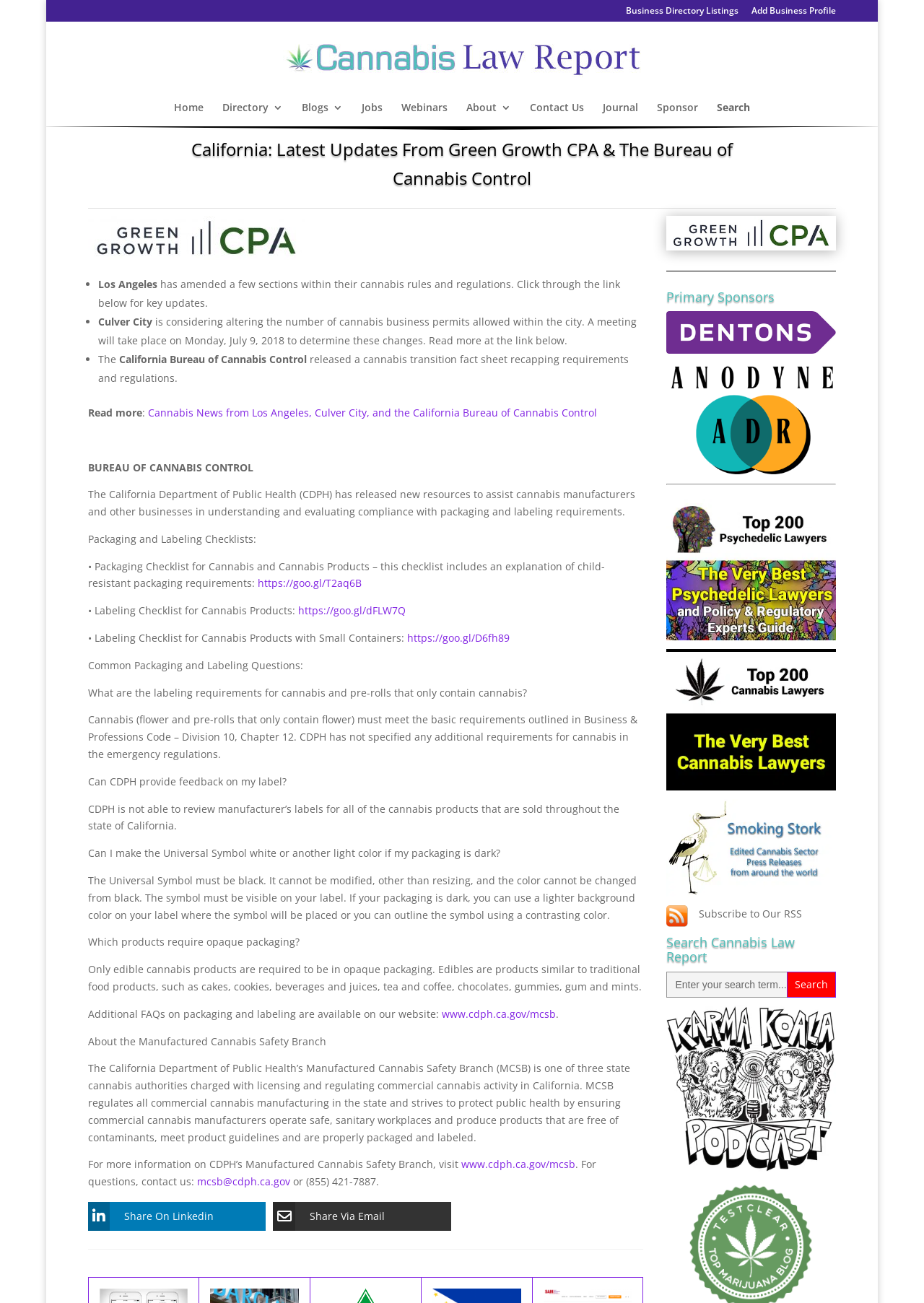Extract the bounding box coordinates for the UI element described by the text: "ELLE-Invest". The coordinates should be in the form of [left, top, right, bottom] with values between 0 and 1.

None